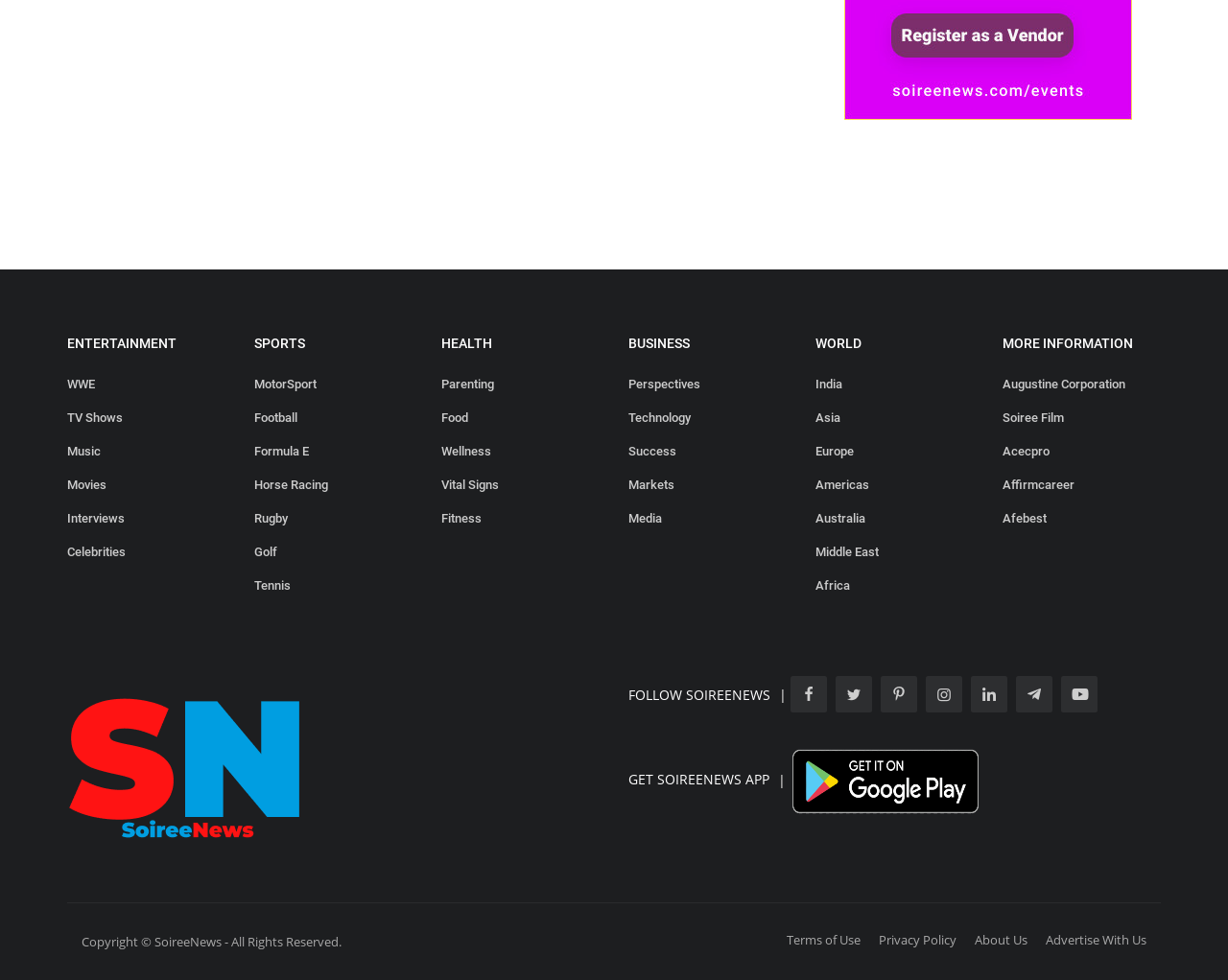Could you highlight the region that needs to be clicked to execute the instruction: "Click on WWE"?

[0.055, 0.381, 0.184, 0.403]